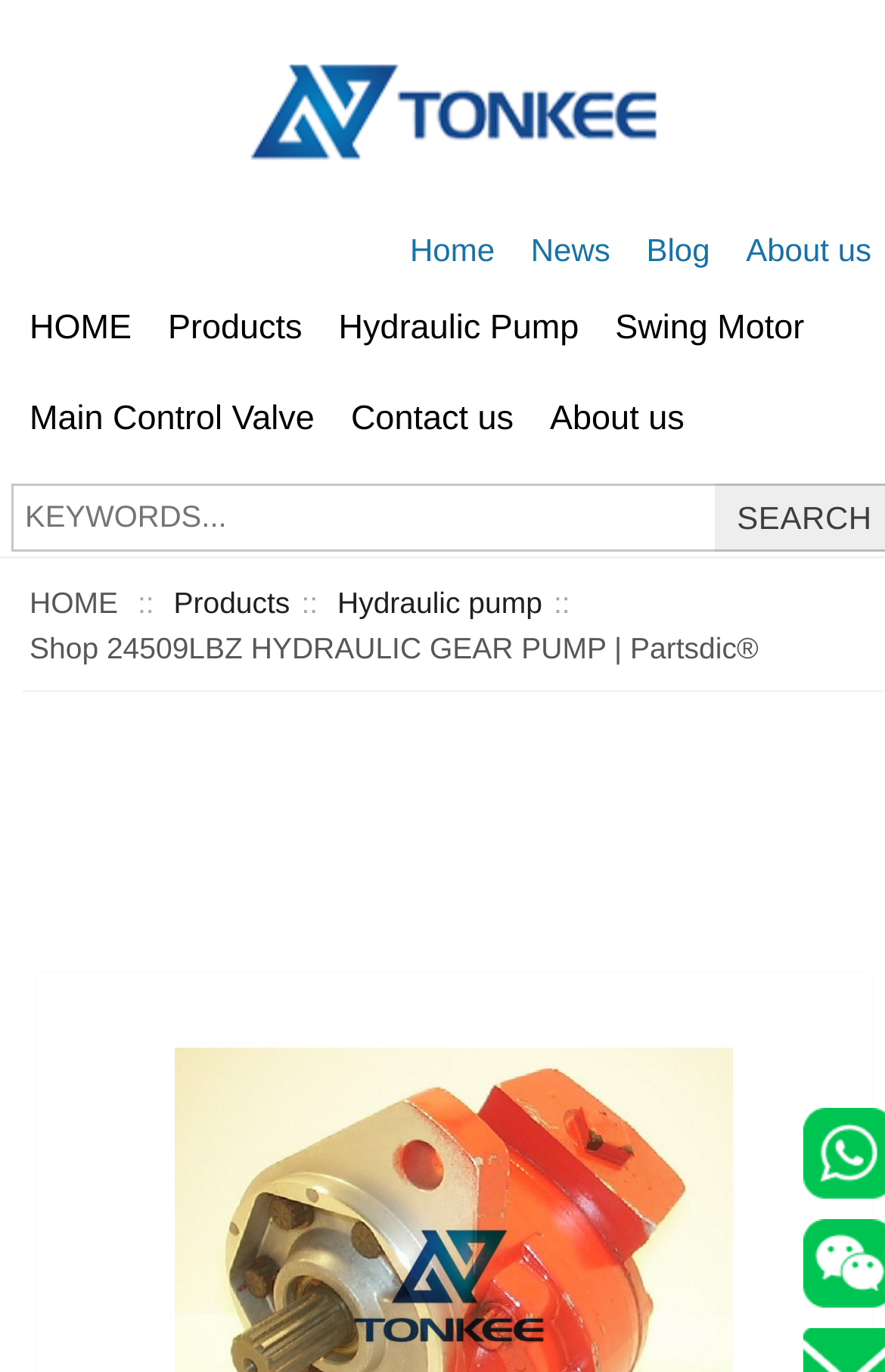Find the bounding box coordinates of the clickable element required to execute the following instruction: "view hydraulic pump products". Provide the coordinates as four float numbers between 0 and 1, i.e., [left, top, right, bottom].

[0.362, 0.207, 0.675, 0.273]